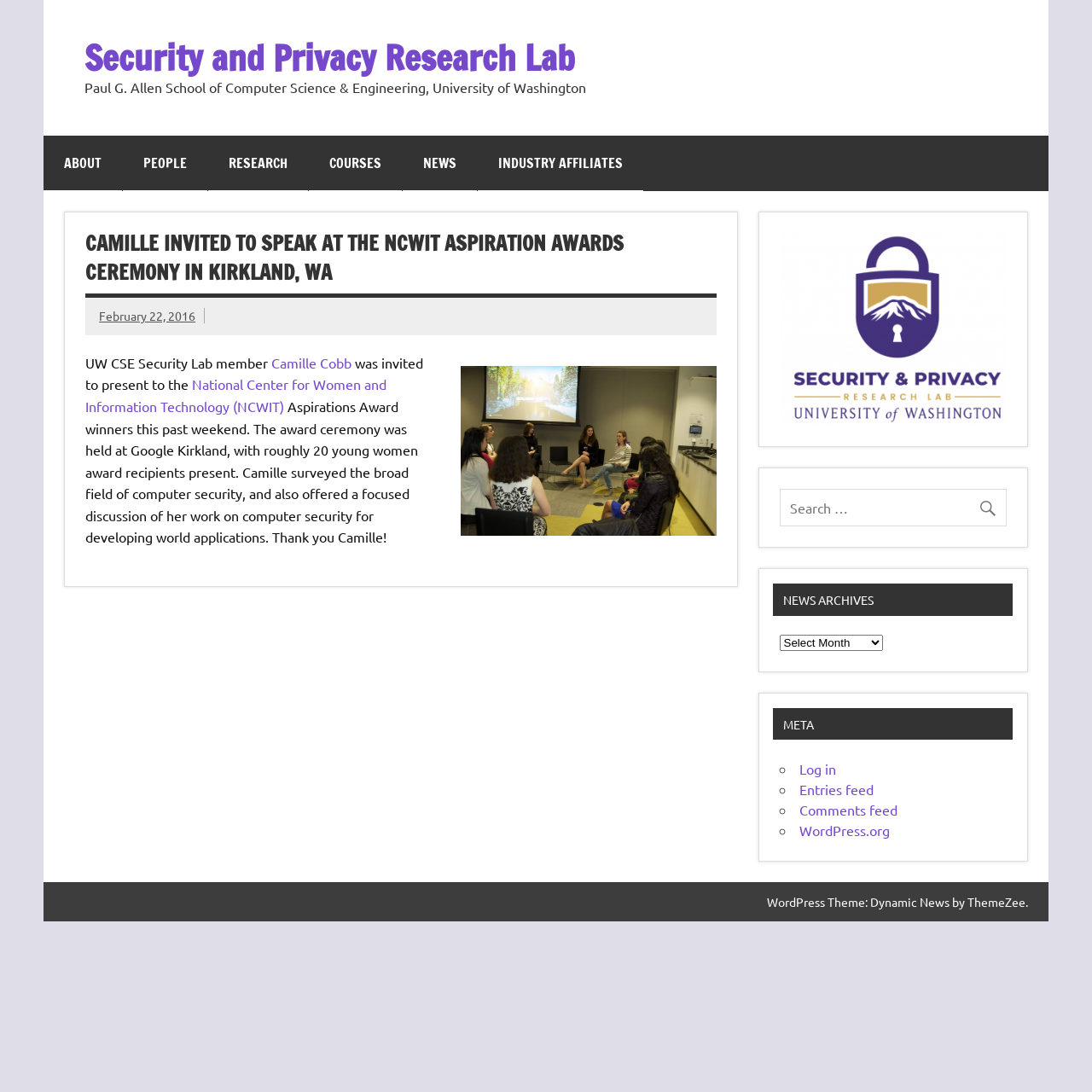Respond to the following question using a concise word or phrase: 
What is the theme of the webpage?

Dynamic News